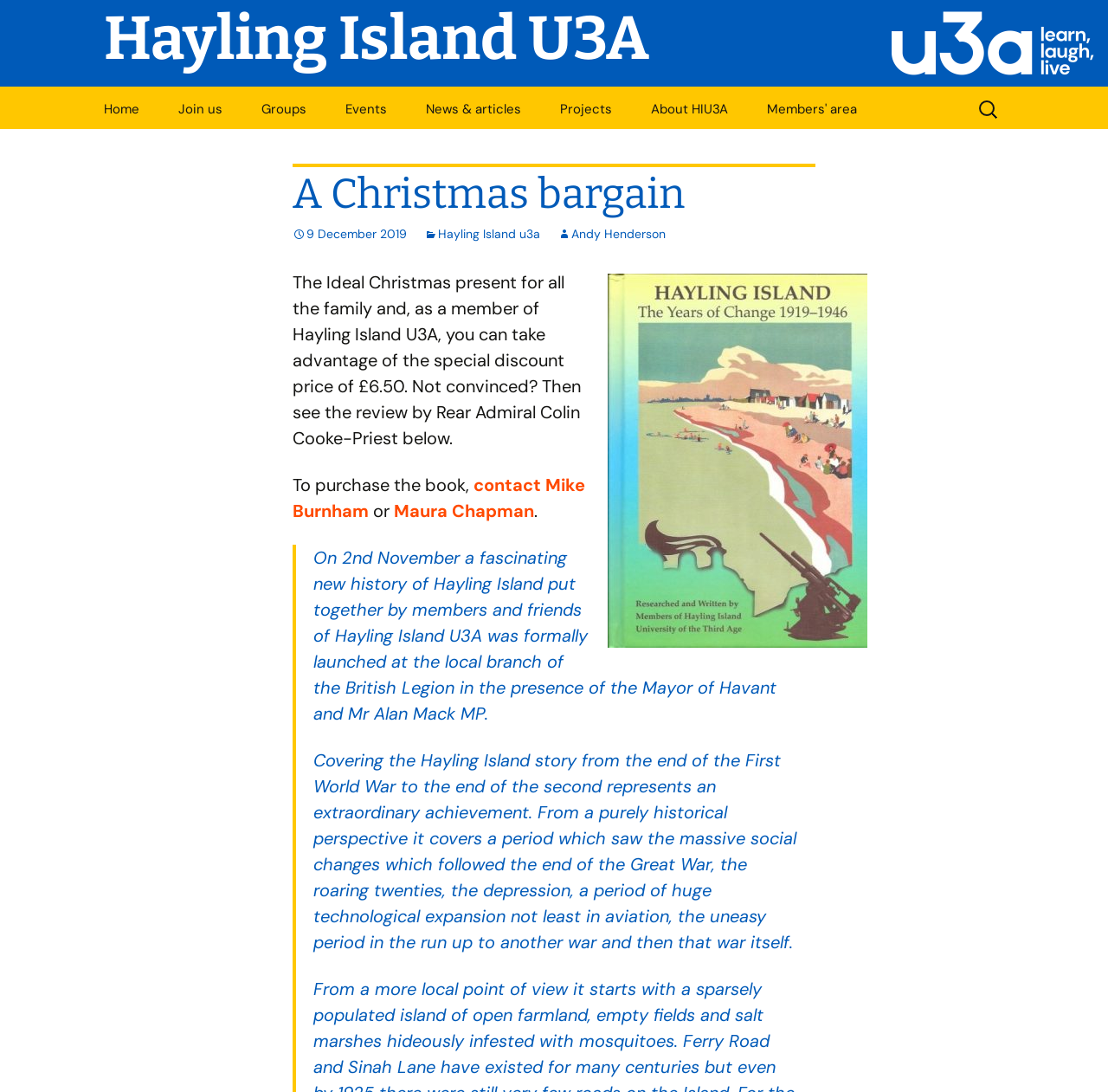Provide the bounding box coordinates of the area you need to click to execute the following instruction: "Read the 'News' section".

[0.369, 0.118, 0.525, 0.154]